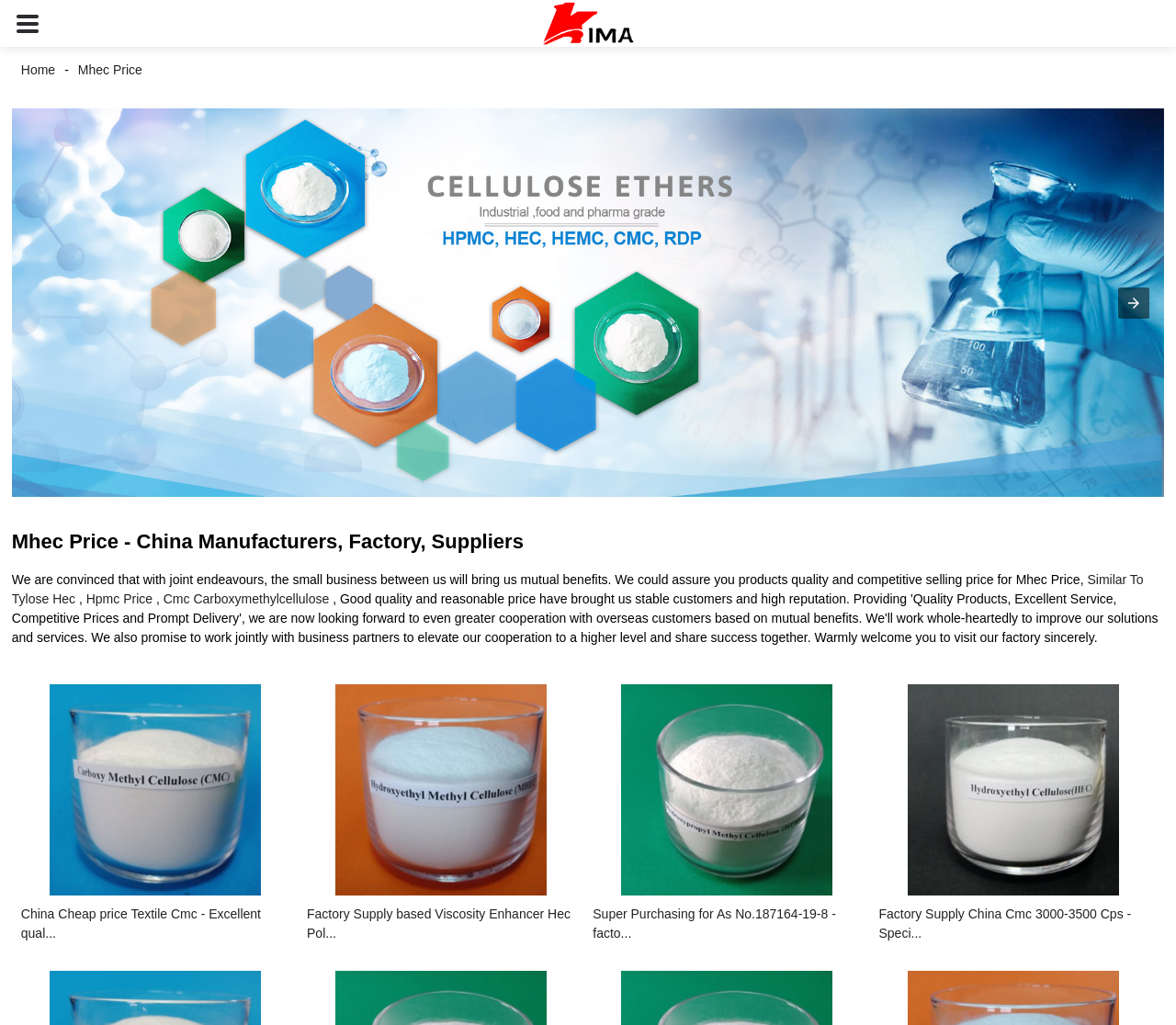What are the similar products mentioned on the webpage?
We need a detailed and exhaustive answer to the question. Please elaborate.

The links 'Similar To Tylose Hec', 'Hpmc Price', and 'Cmc Carboxymethylcellulose' are mentioned on the webpage, indicating that these are similar products to Mhec Price.